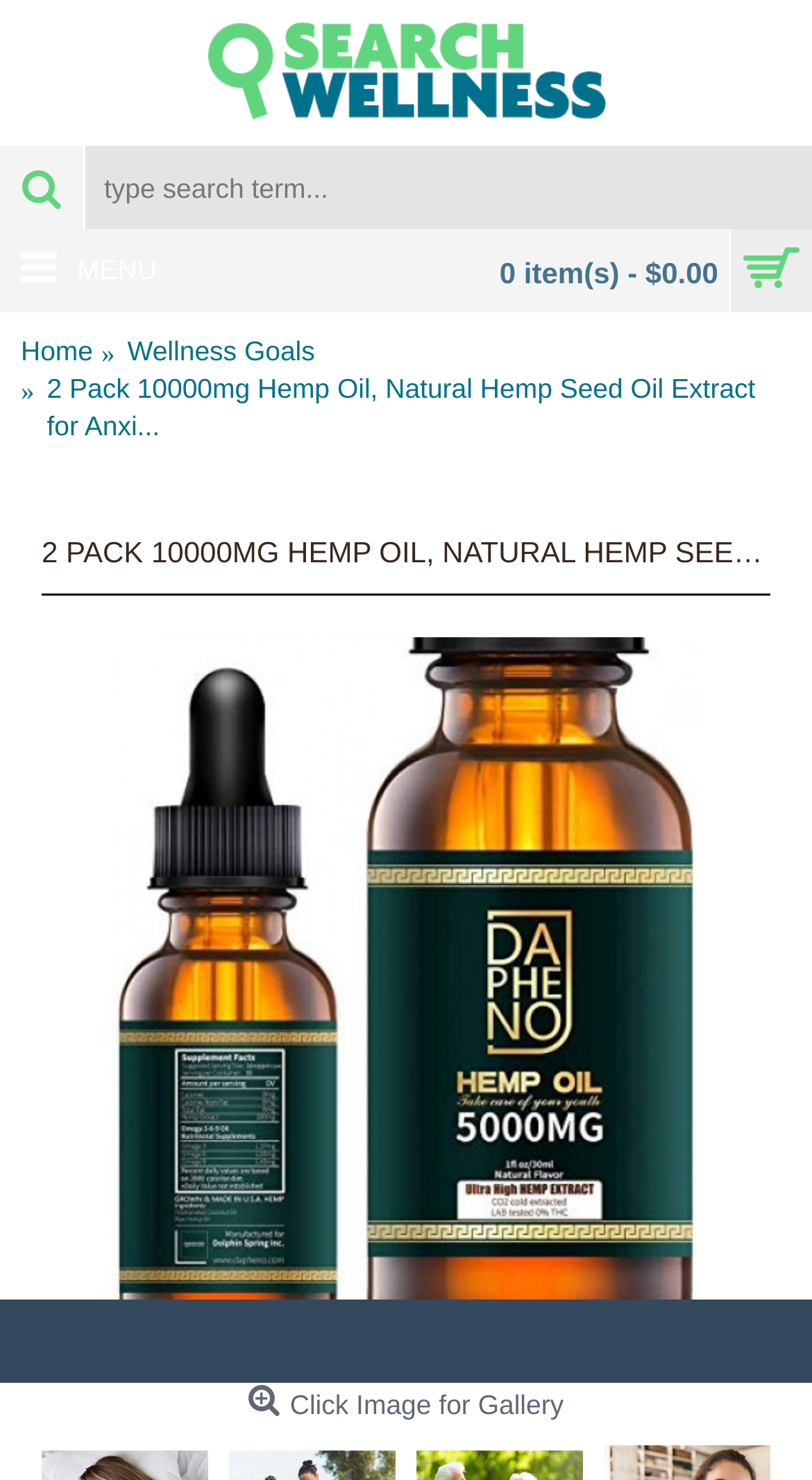Locate the UI element that matches the description name="search" placeholder="type search term..." in the webpage screenshot. Return the bounding box coordinates in the format (top-left x, top-left y, bottom-right x, bottom-right y), with values ranging from 0 to 1.

[0.0, 0.098, 1.0, 0.155]